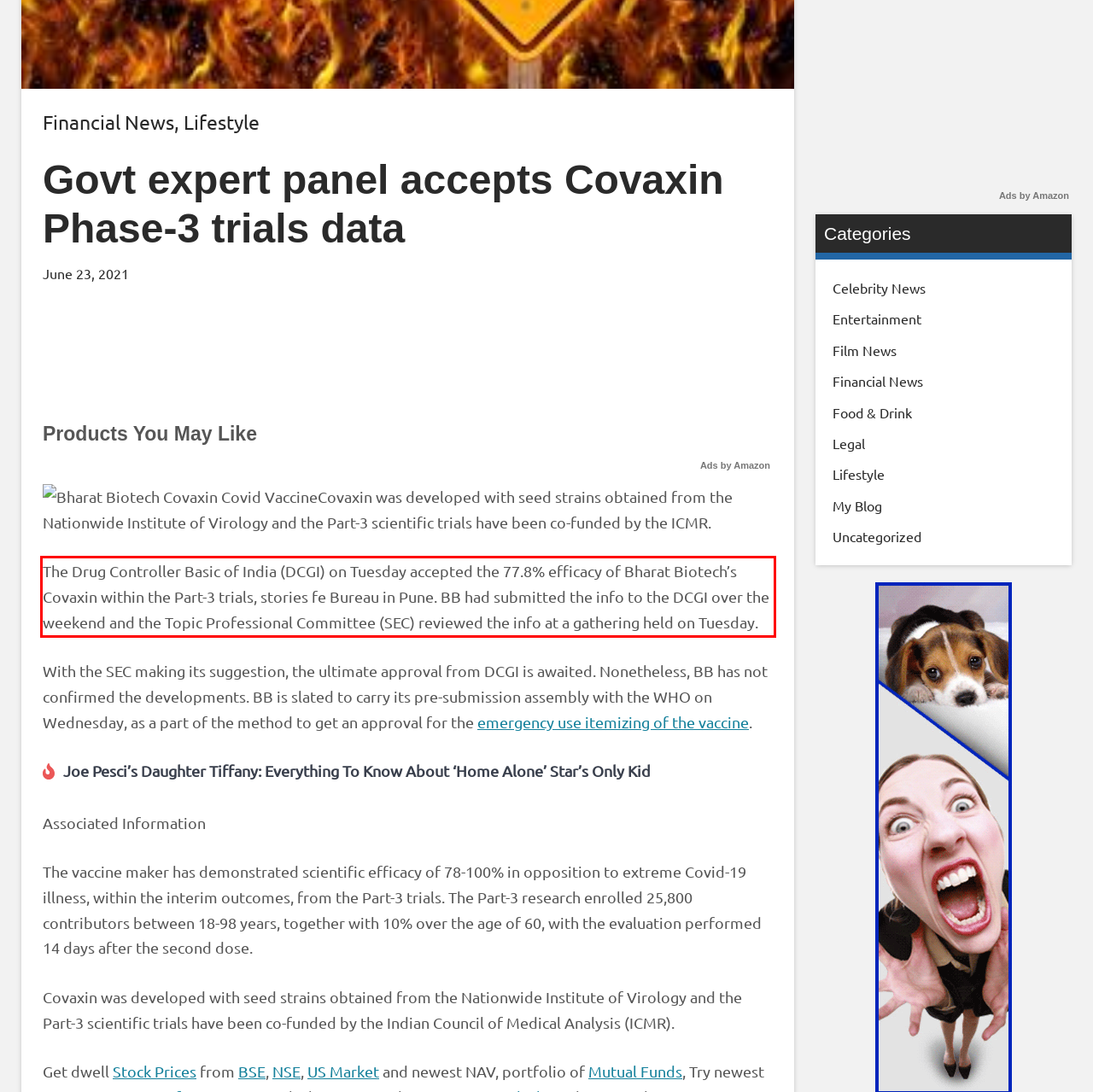Please use OCR to extract the text content from the red bounding box in the provided webpage screenshot.

The Drug Controller Basic of India (DCGI) on Tuesday accepted the 77.8% efficacy of Bharat Biotech’s Covaxin within the Part-3 trials, stories fe Bureau in Pune. BB had submitted the info to the DCGI over the weekend and the Topic Professional Committee (SEC) reviewed the info at a gathering held on Tuesday.